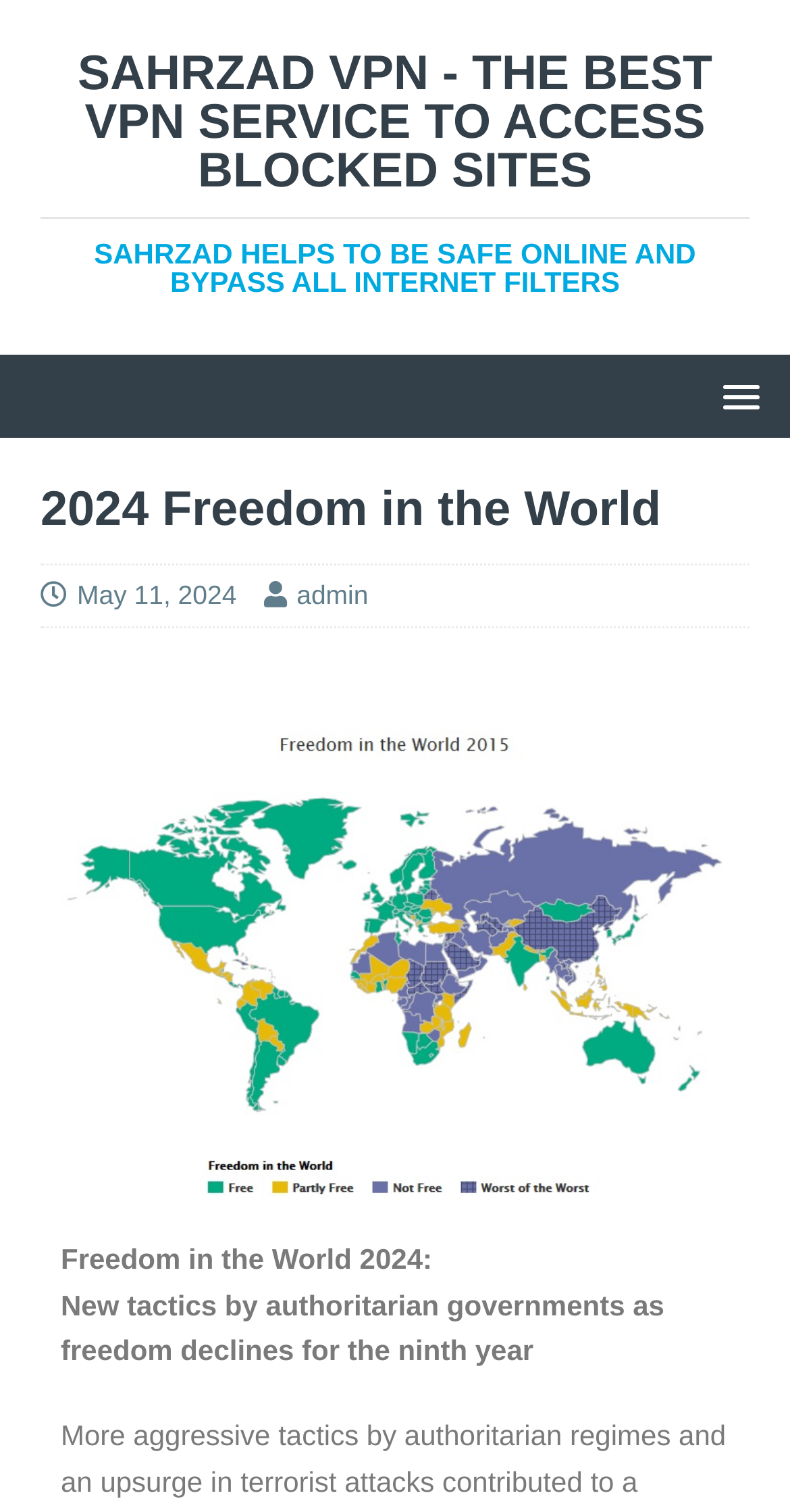Please extract the title of the webpage.

2024 Freedom in the World